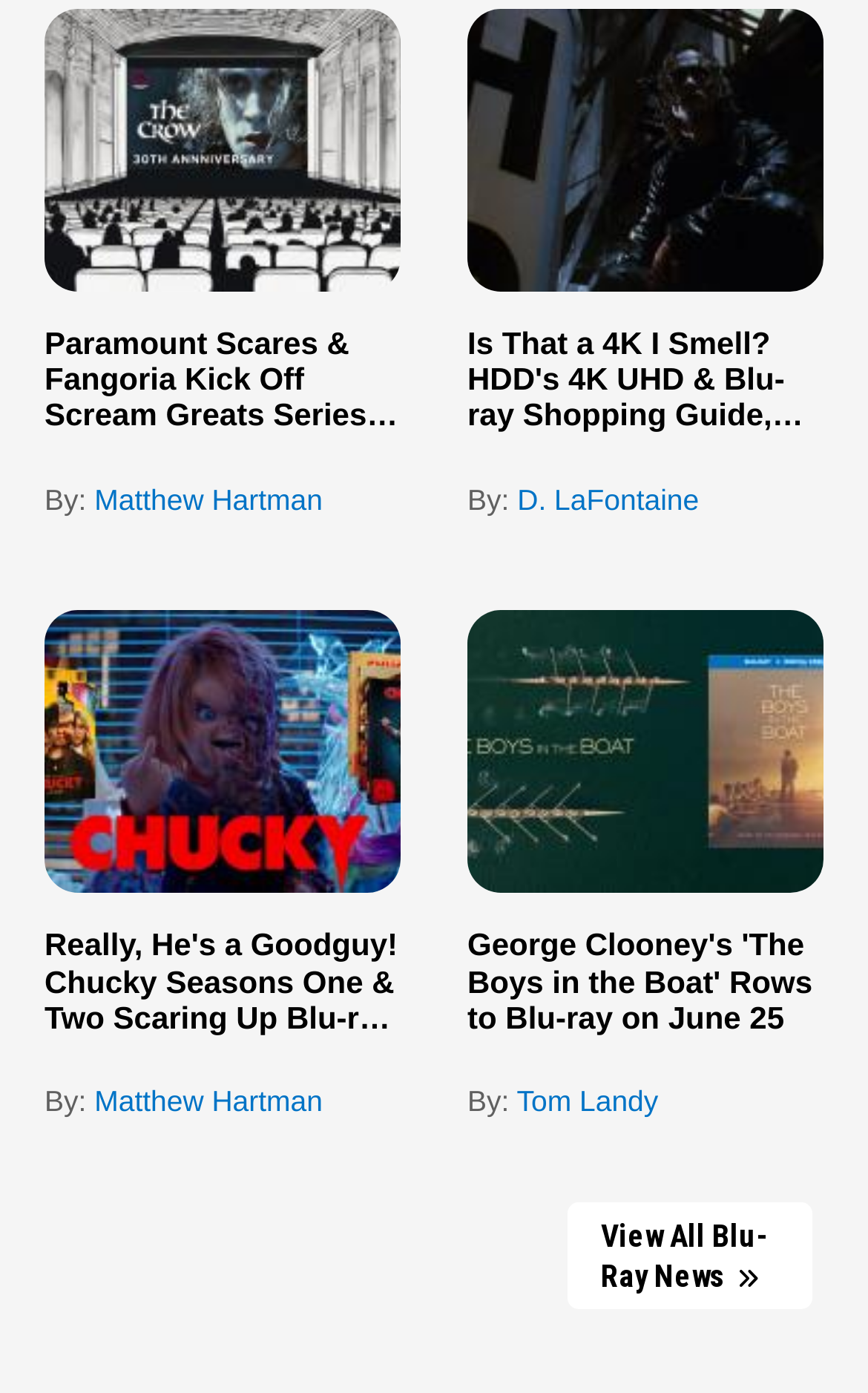Who wrote the article about Chucky Seasons One & Two?
Provide a detailed answer to the question, using the image to inform your response.

I found the author's name 'By: Matthew Hartman' below the article title 'Really, He's a Goodguy! Chucky Seasons One & Two Scaring Up Blu-ray Mediabooks from Turbine'.